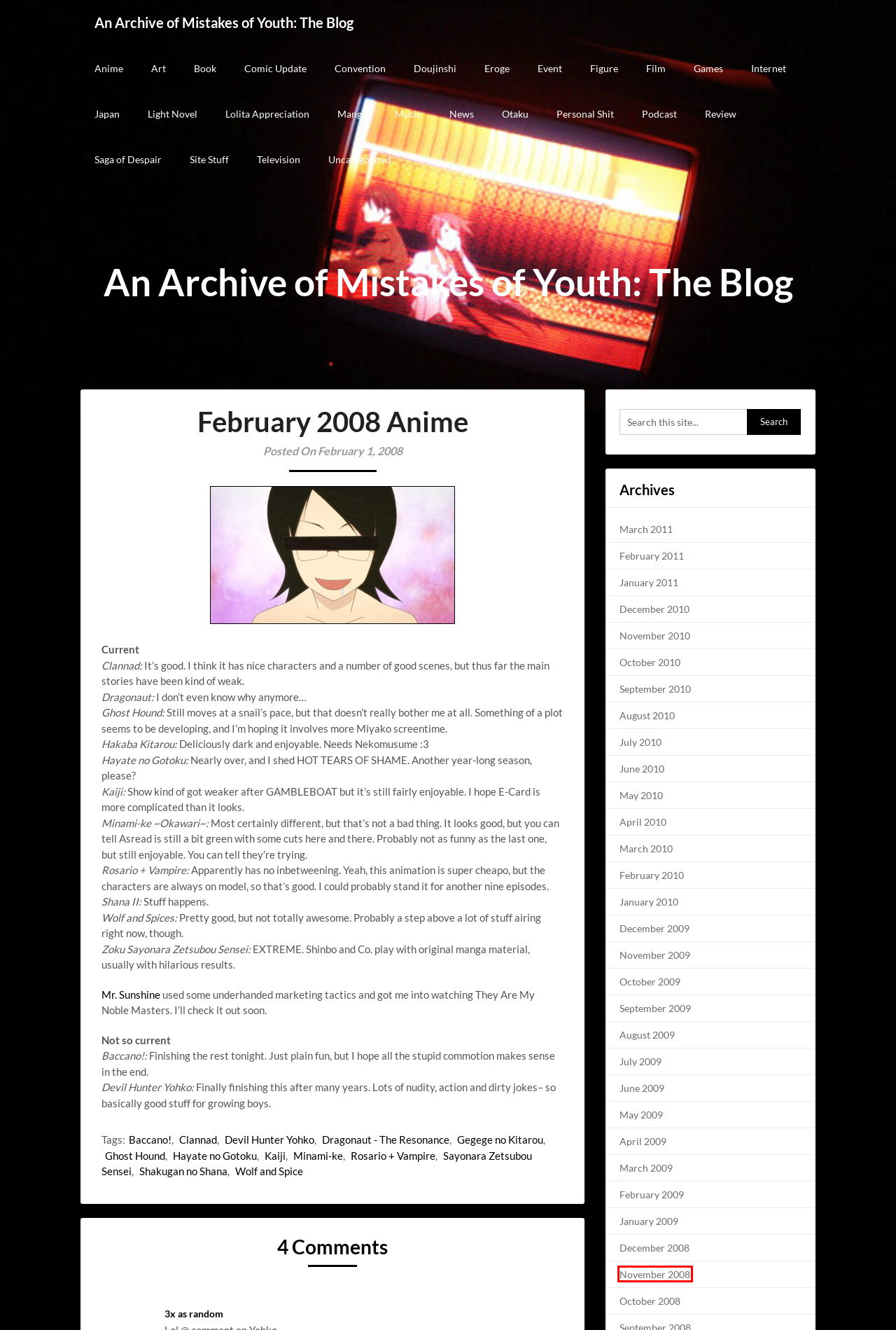Take a look at the provided webpage screenshot featuring a red bounding box around an element. Select the most appropriate webpage description for the page that loads after clicking on the element inside the red bounding box. Here are the candidates:
A. Sayonara Zetsubou Sensei – An Archive of Mistakes of Youth: The Blog
B. October 2008 – An Archive of Mistakes of Youth: The Blog
C. Dragonaut – The Resonance – An Archive of Mistakes of Youth: The Blog
D. Clannad – An Archive of Mistakes of Youth: The Blog
E. February 2009 – An Archive of Mistakes of Youth: The Blog
F. November 2008 – An Archive of Mistakes of Youth: The Blog
G. Review – An Archive of Mistakes of Youth: The Blog
H. Internet – An Archive of Mistakes of Youth: The Blog

F